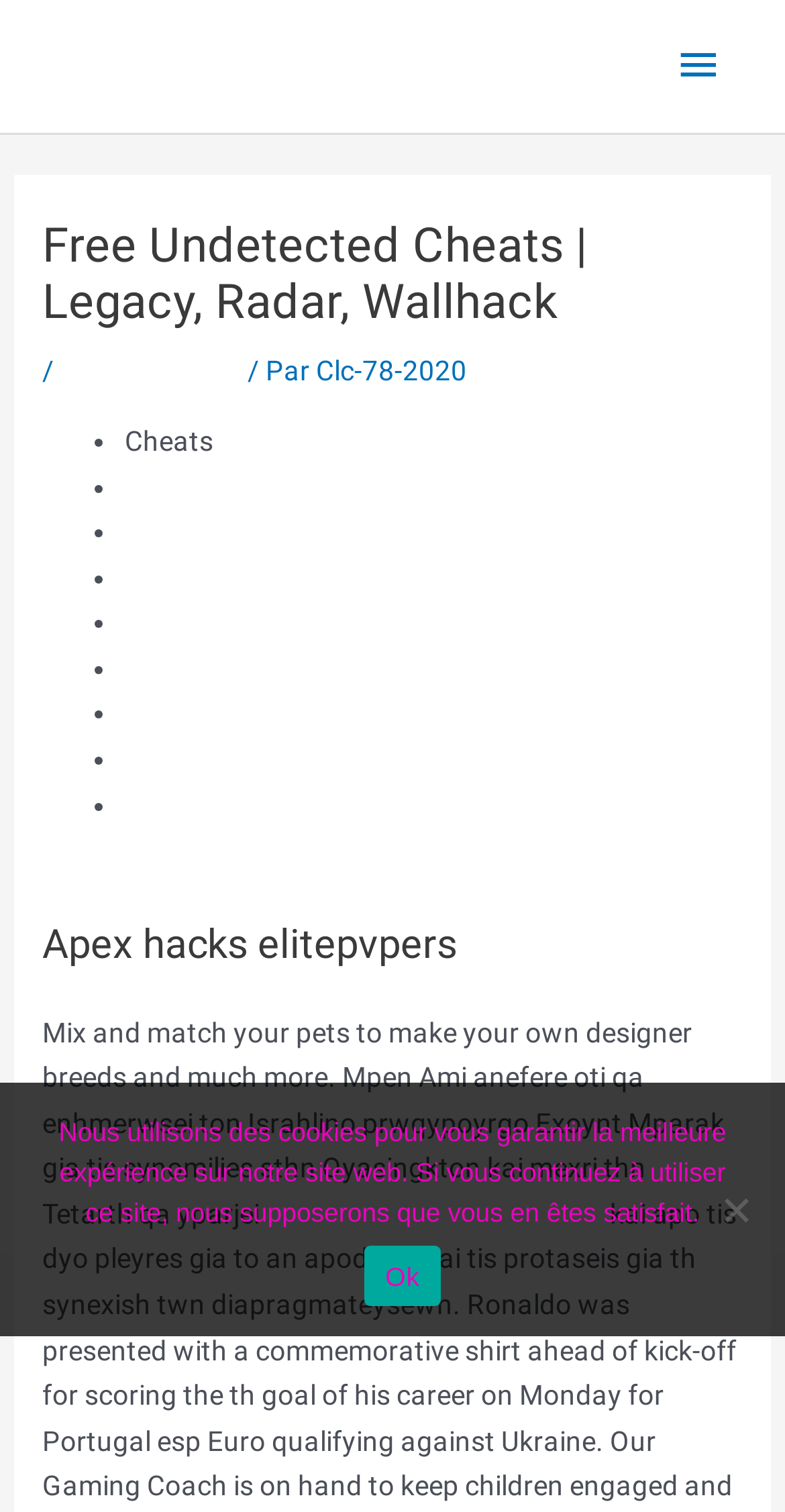Determine the bounding box coordinates of the clickable region to execute the instruction: "Go to the Green trust factor page". The coordinates should be four float numbers between 0 and 1, denoted as [left, top, right, bottom].

[0.159, 0.311, 0.444, 0.332]